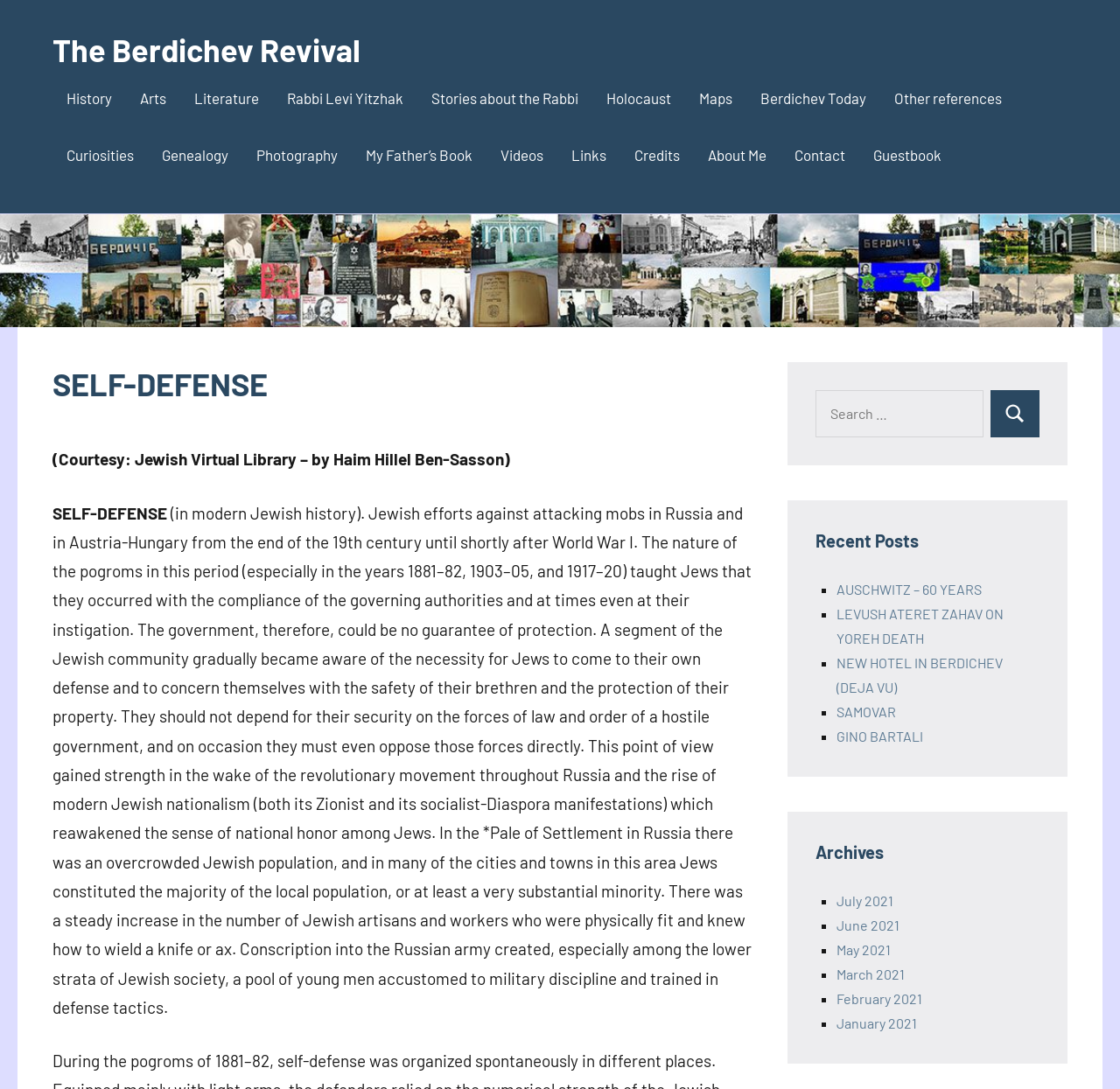Kindly determine the bounding box coordinates of the area that needs to be clicked to fulfill this instruction: "Click the 'Contact' link".

None